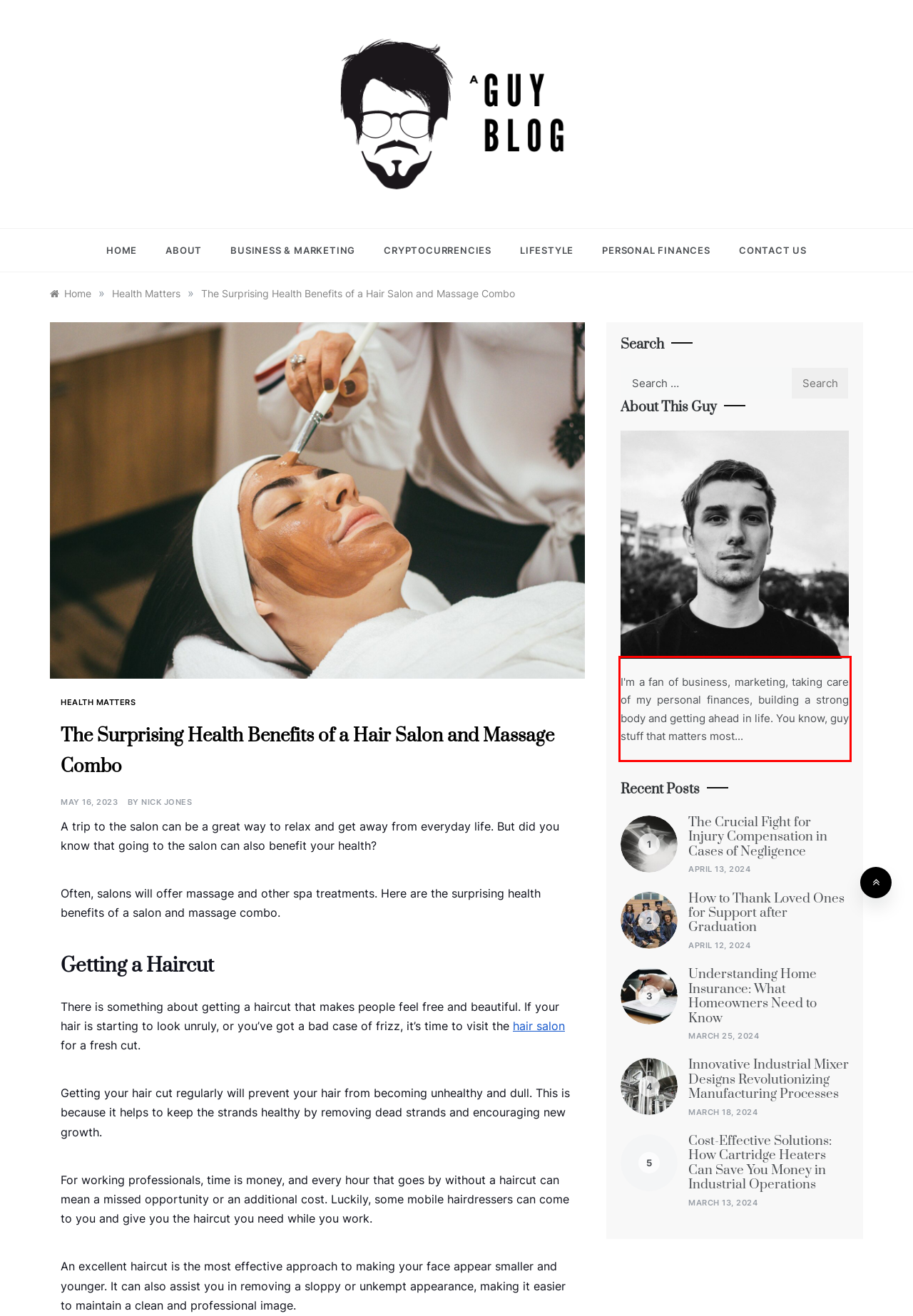Given a screenshot of a webpage containing a red bounding box, perform OCR on the text within this red bounding box and provide the text content.

I'm a fan of business, marketing, taking care of my personal finances, building a strong body and getting ahead in life. You know, guy stuff that matters most...